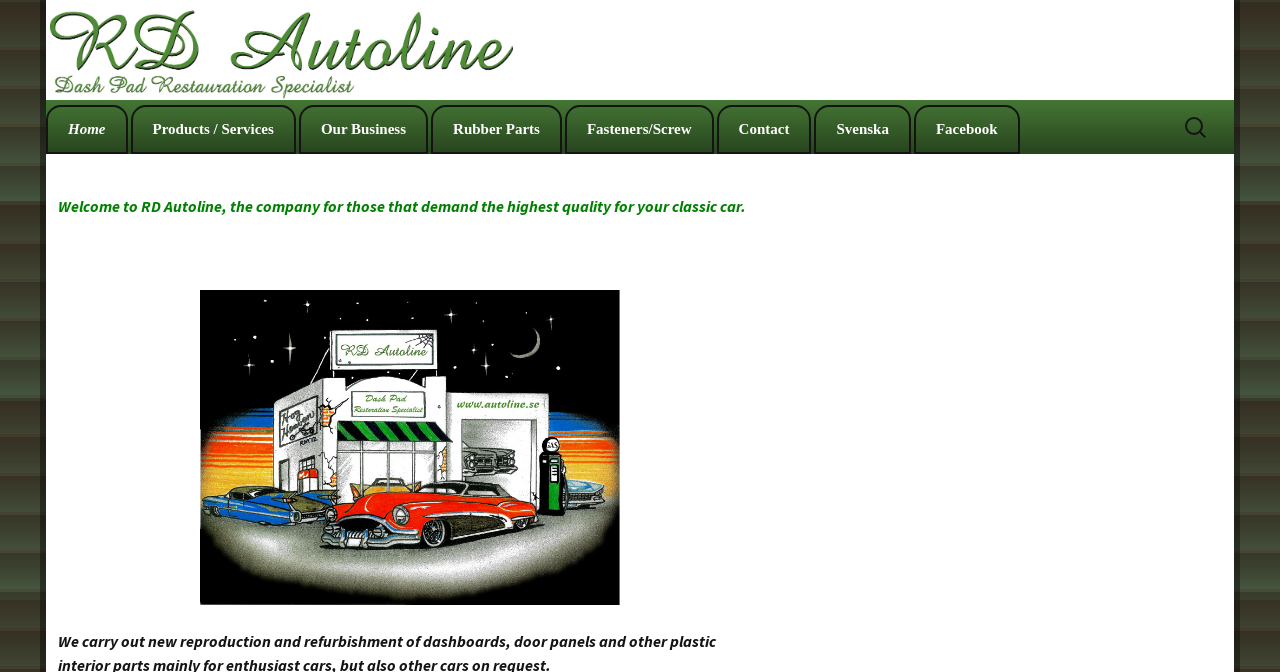Using the element description provided, determine the bounding box coordinates in the format (top-left x, top-left y, bottom-right x, bottom-right y). Ensure that all values are floating point numbers between 0 and 1. Element description: Mending & Repair

[0.105, 0.375, 0.261, 0.442]